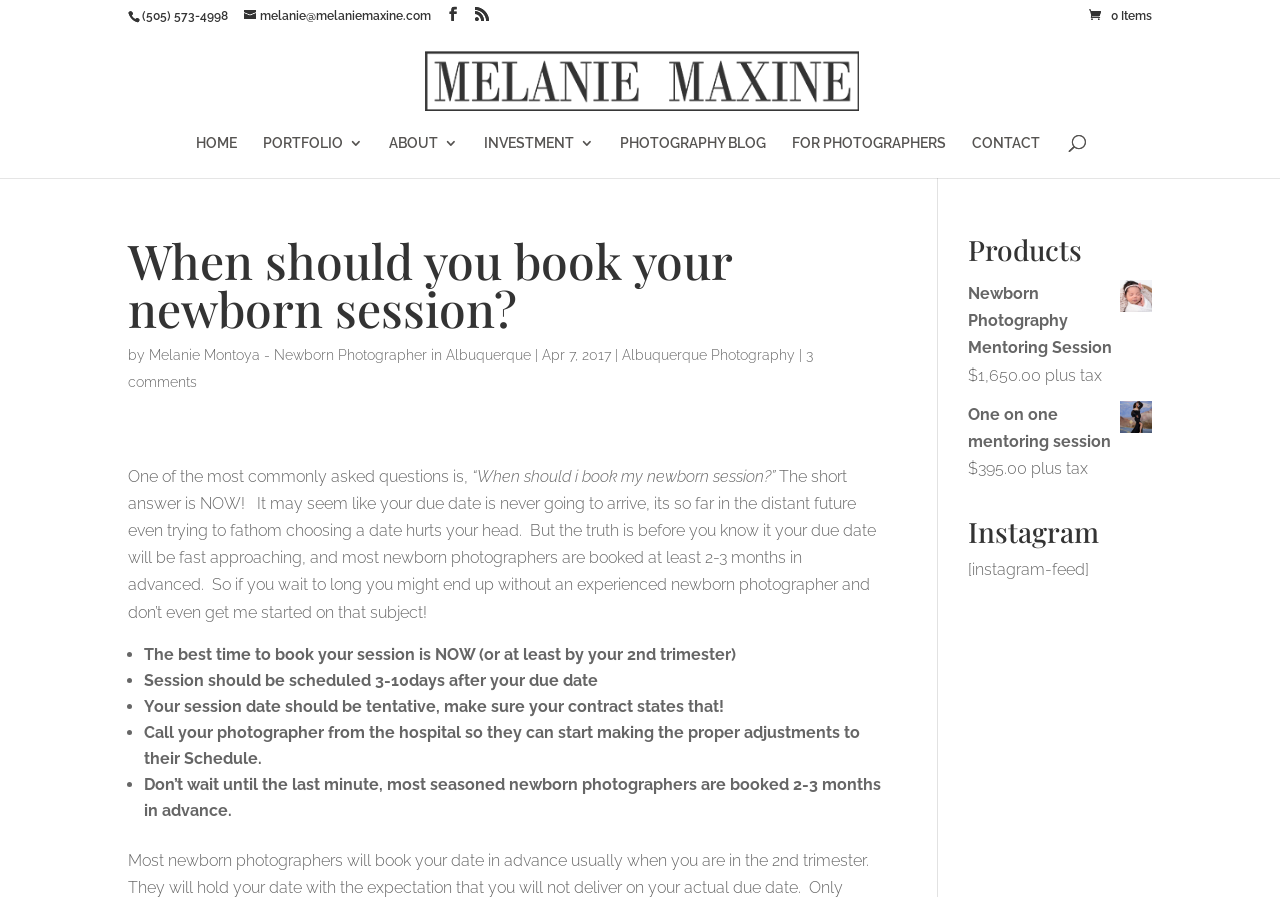Can you look at the image and give a comprehensive answer to the question:
What is the price of the newborn photography mentoring session?

The price of the newborn photography mentoring session can be found in the static text element with the bounding box coordinates [0.764, 0.408, 0.813, 0.429], which says '$1,650.00'. This element is located near the link element with the text 'Newborn Photography Albuquerque Newborn Photography Mentoring Session', which suggests that the price is associated with this specific product or service.